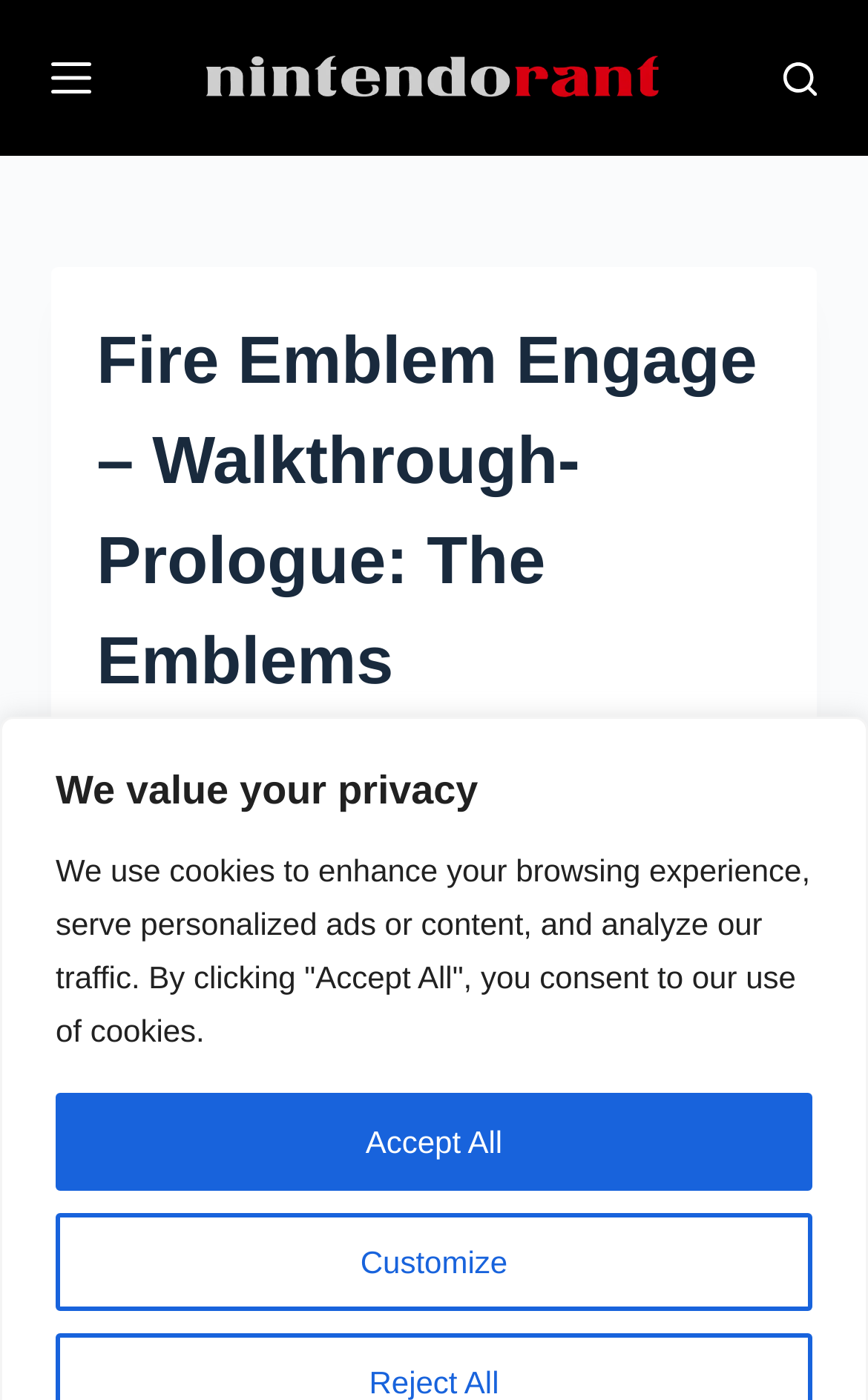Use the details in the image to answer the question thoroughly: 
What is the name of the game described on this webpage?

I determined the answer by looking at the heading 'Fire Emblem Engage – Walkthrough- Prologue: The Emblems' and the surrounding text, which suggests that the webpage is about a walkthrough for the game Fire Emblem Engage.